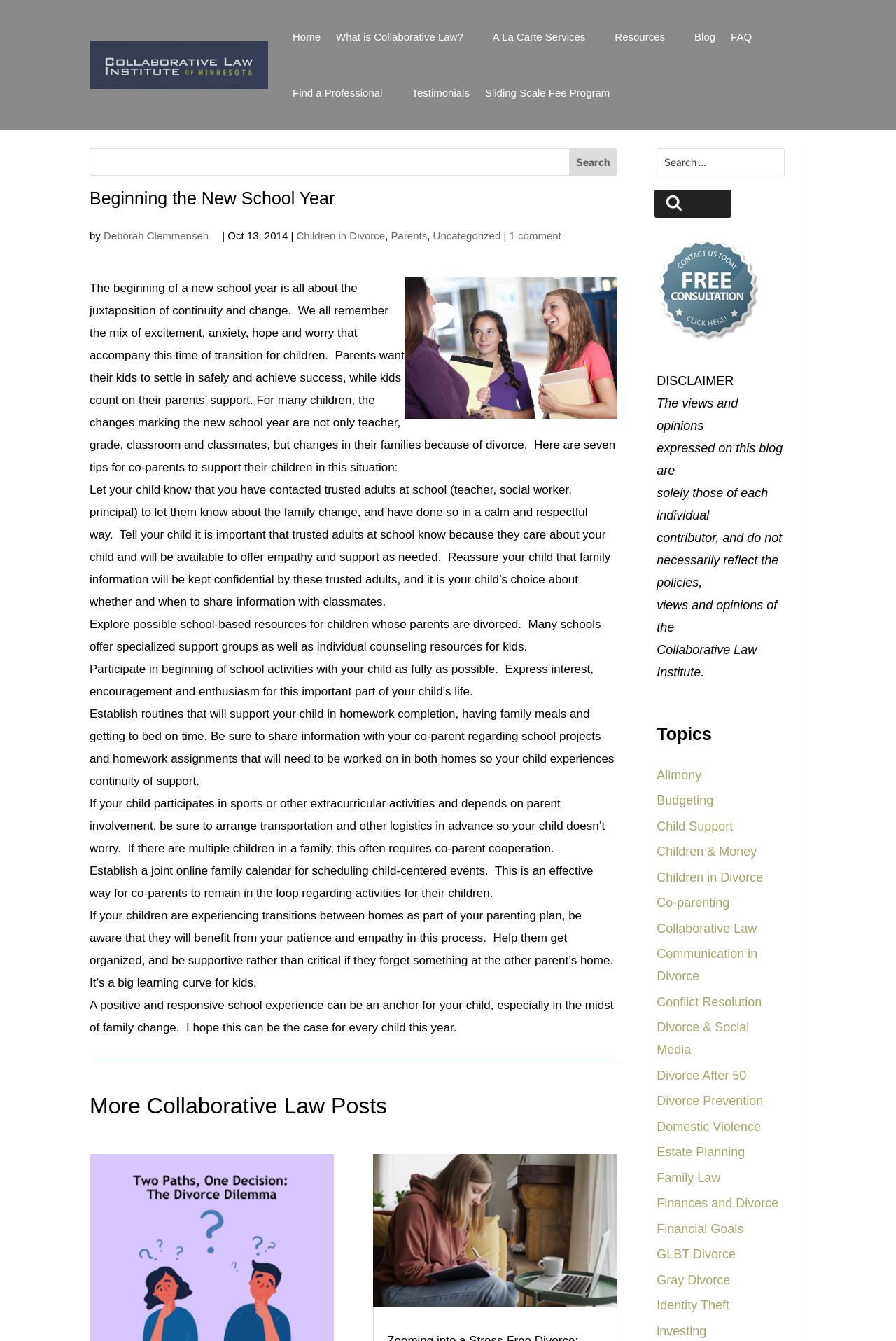Locate the bounding box coordinates of the element's region that should be clicked to carry out the following instruction: "Find a professional". The coordinates need to be four float numbers between 0 and 1, i.e., [left, top, right, bottom].

[0.327, 0.049, 0.443, 0.09]